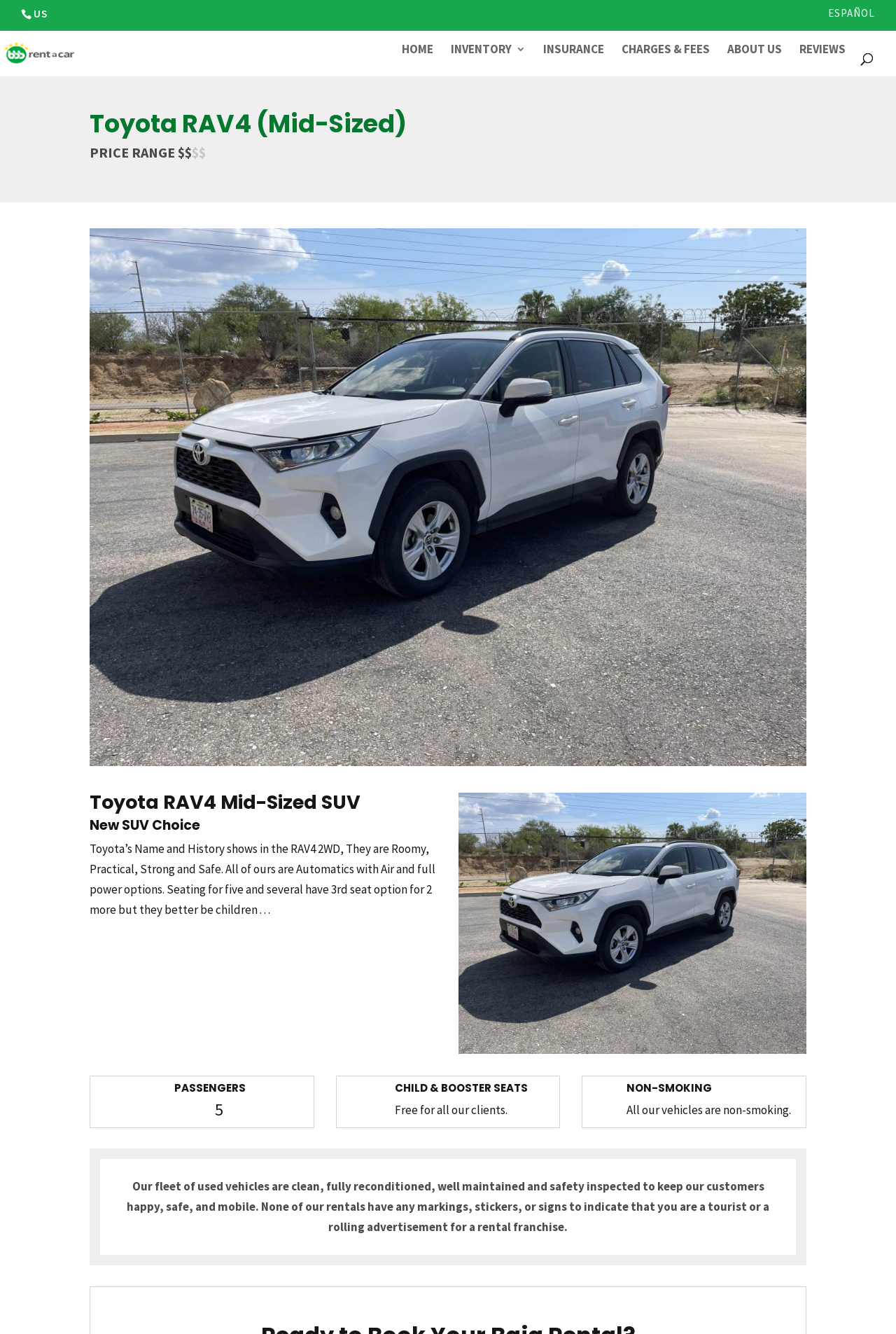Please give a succinct answer to the question in one word or phrase:
What is the condition of the used vehicles?

Clean and well-maintained